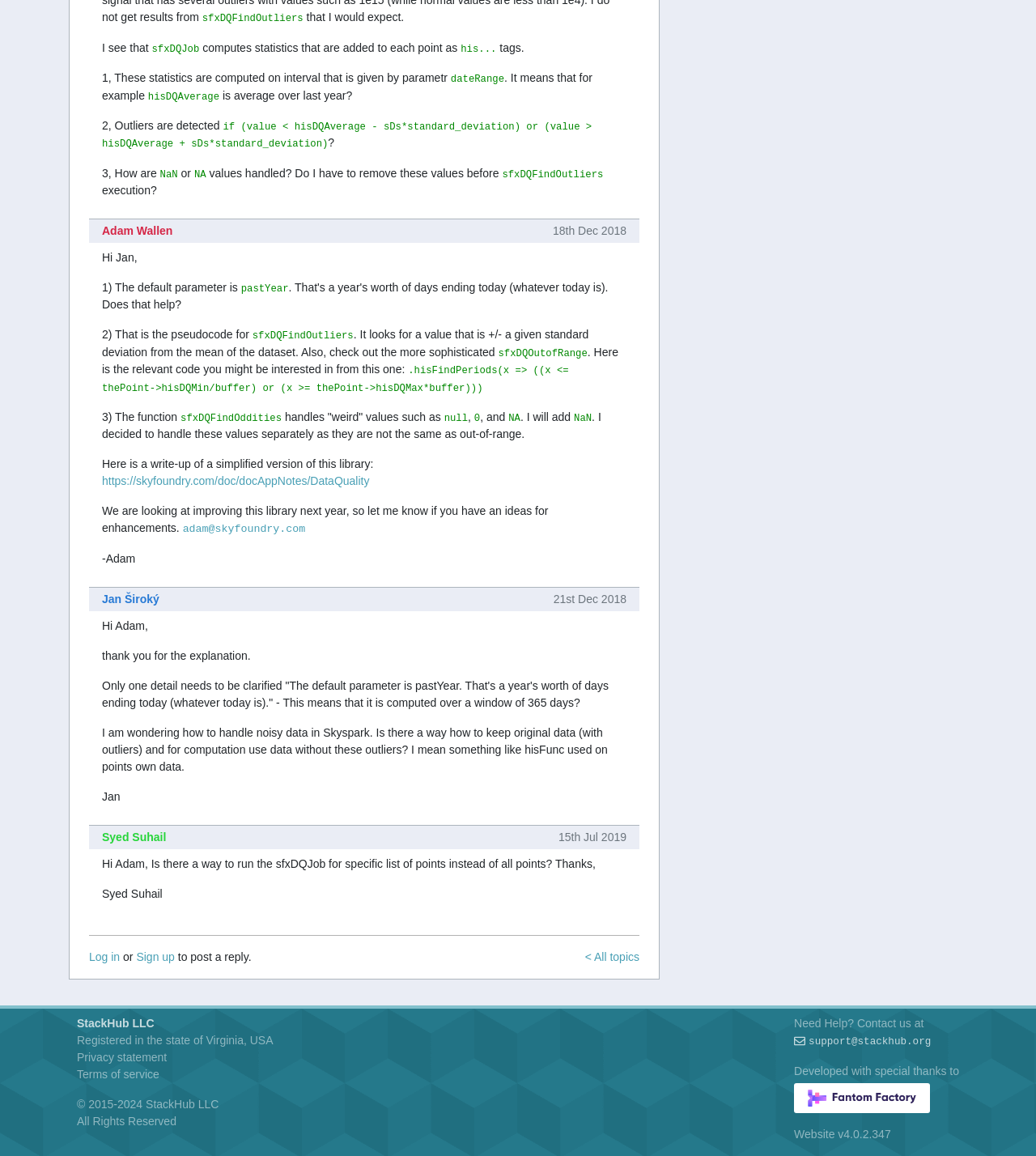Find the bounding box coordinates for the HTML element described as: "Sign up". The coordinates should consist of four float values between 0 and 1, i.e., [left, top, right, bottom].

[0.132, 0.822, 0.169, 0.833]